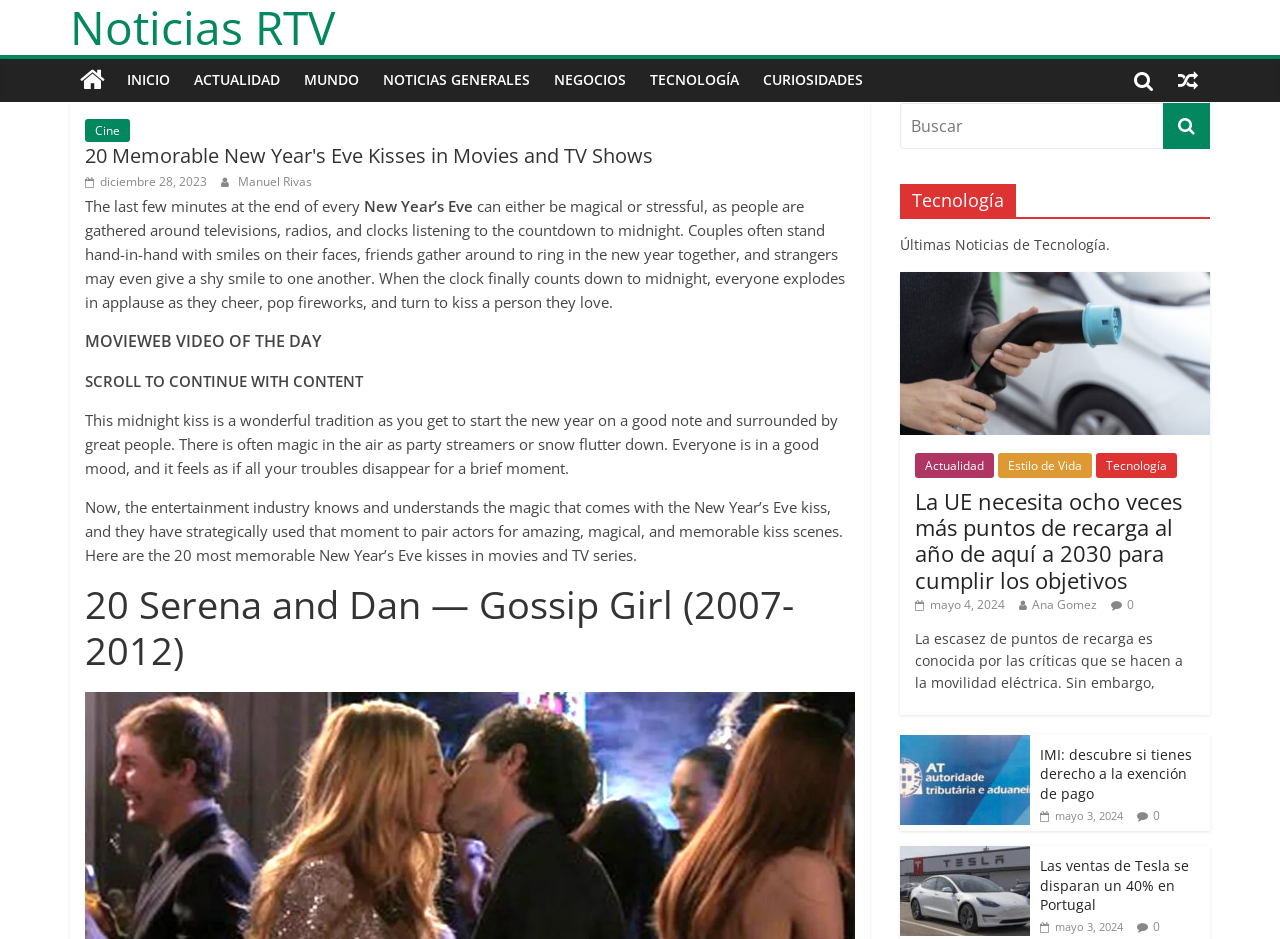Identify the bounding box coordinates of the element that should be clicked to fulfill this task: "Search for something in the search bar". The coordinates should be provided as four float numbers between 0 and 1, i.e., [left, top, right, bottom].

[0.703, 0.109, 0.909, 0.158]